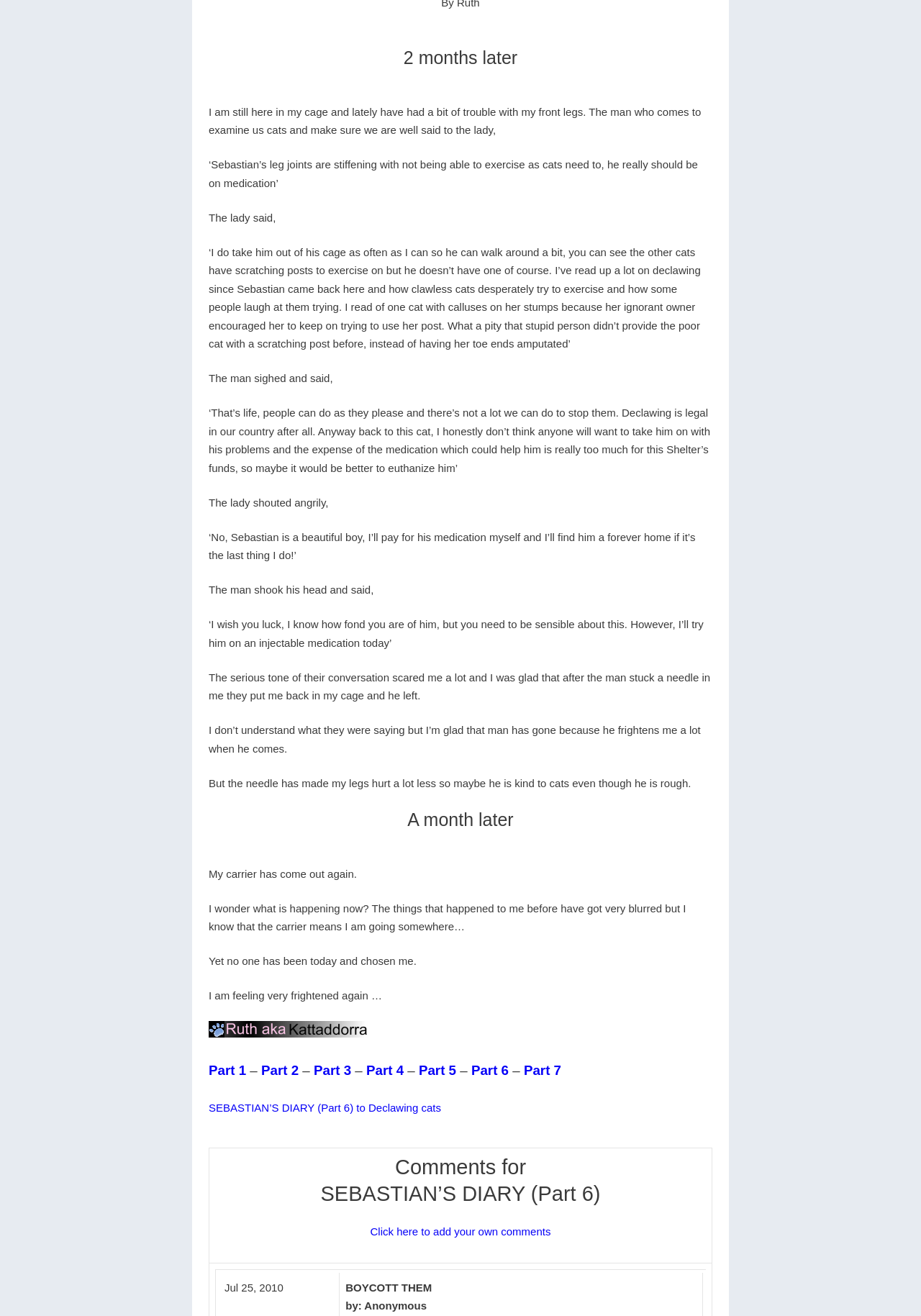Identify the bounding box coordinates for the element you need to click to achieve the following task: "Click on 'Click here to add your own comments'". Provide the bounding box coordinates as four float numbers between 0 and 1, in the form [left, top, right, bottom].

[0.402, 0.931, 0.598, 0.94]